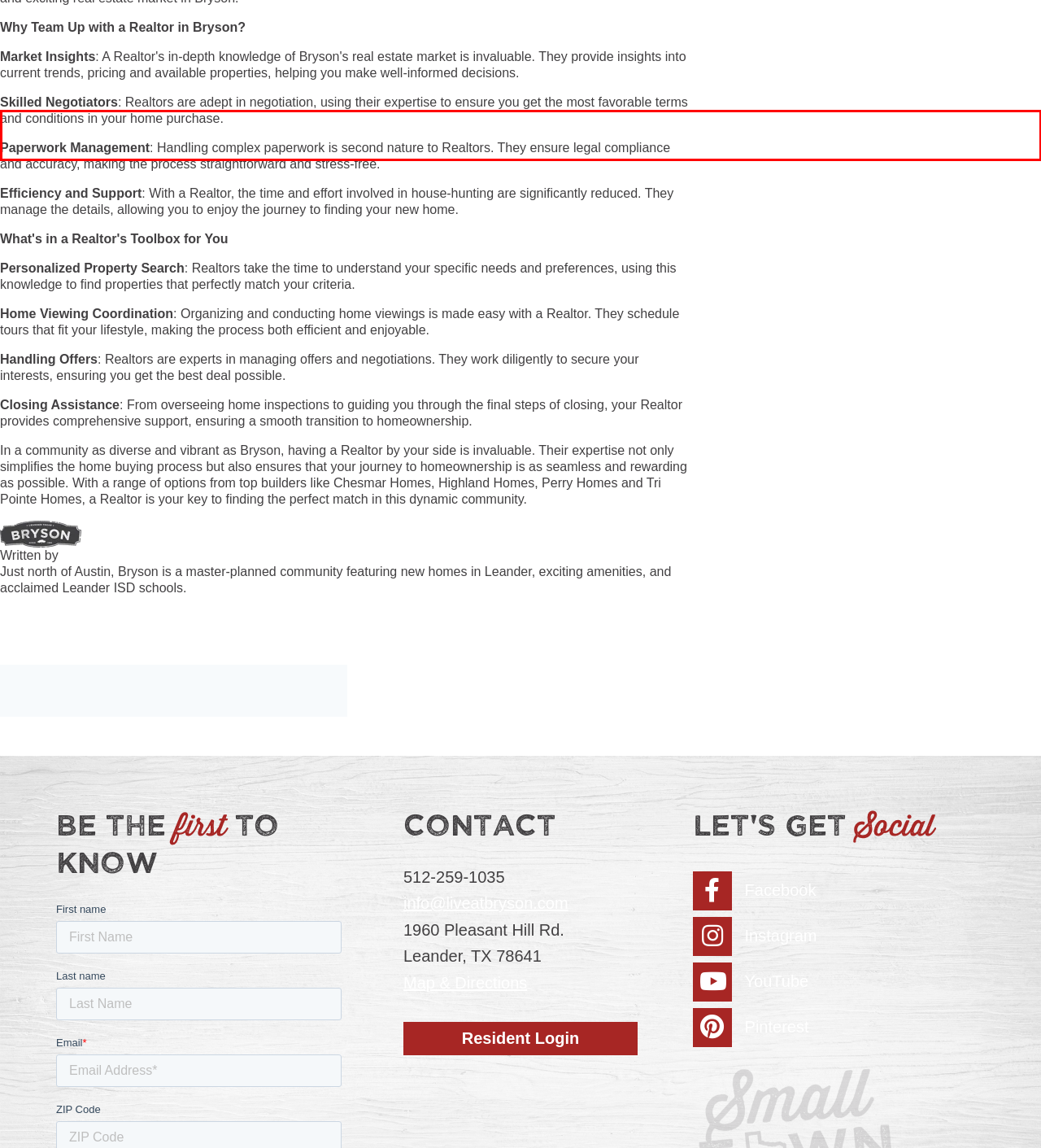You have a screenshot of a webpage, and a red bounding box highlights an element. Select the webpage description that best fits the new page after clicking the element within the bounding box. Options are:
A. Pictures of the Bryson New Home Community in Leander, TX
B. Living in Leander, TX | New Construction Homes for Sale in Bryson
C. New Home Community Bryson Has Houses for Sale in Leander, TX
D. Privacy Policy | Bryson Features New Homes to Buy in Leander, TX
E. Bryson Buzz - the latest news from Bryson in Leander, TX
F. Bryson Buzz - the latest news from Bryson in Leander, TX | The Bryson Blogster
G. Disclaimer for Bryson with New Construction Houses in Leander, TX
H. Bryson Magazine | Bryson New Homes for Sale in Leander, TX

H